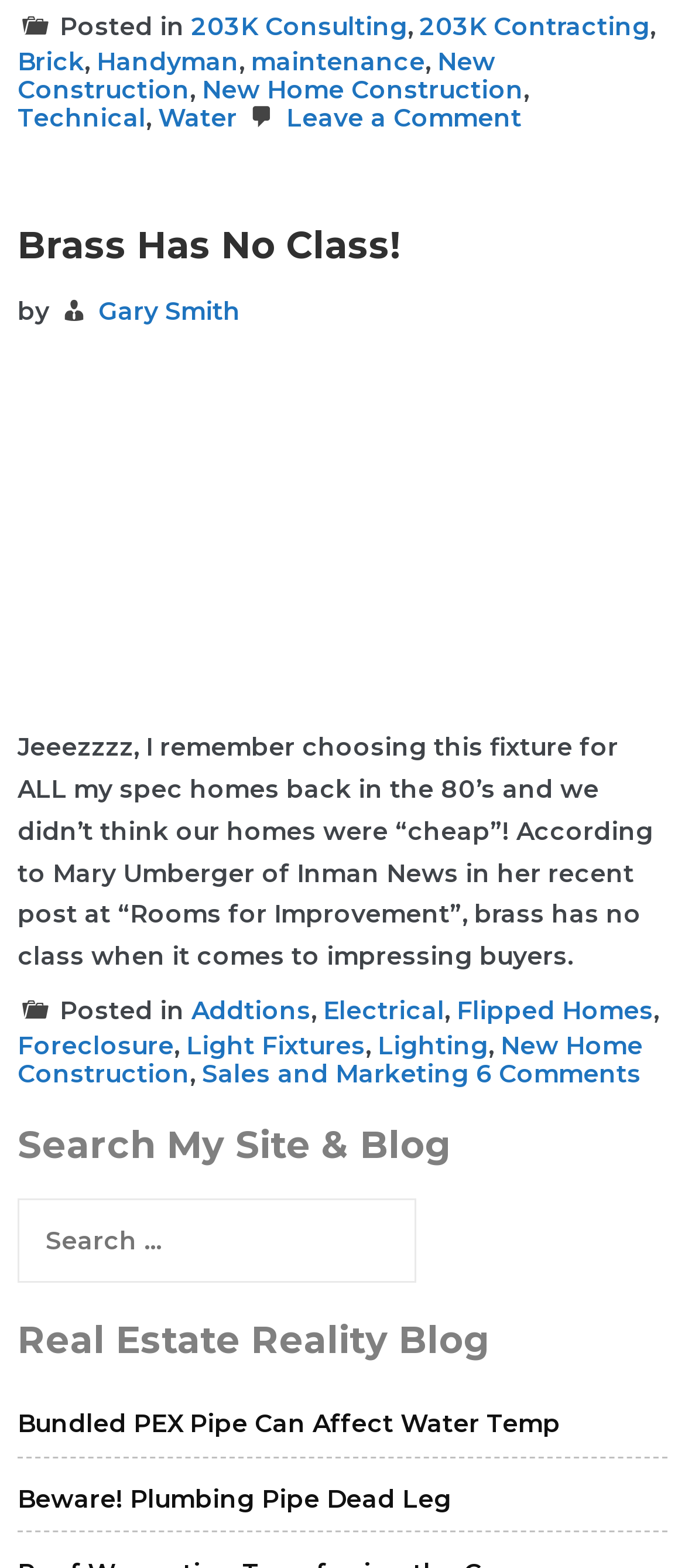Please provide a detailed answer to the question below based on the screenshot: 
Who is the author of the article?

The author of the article can be determined by looking at the text 'by' followed by the author's name, which is 'Gary Smith', located below the heading of the article.